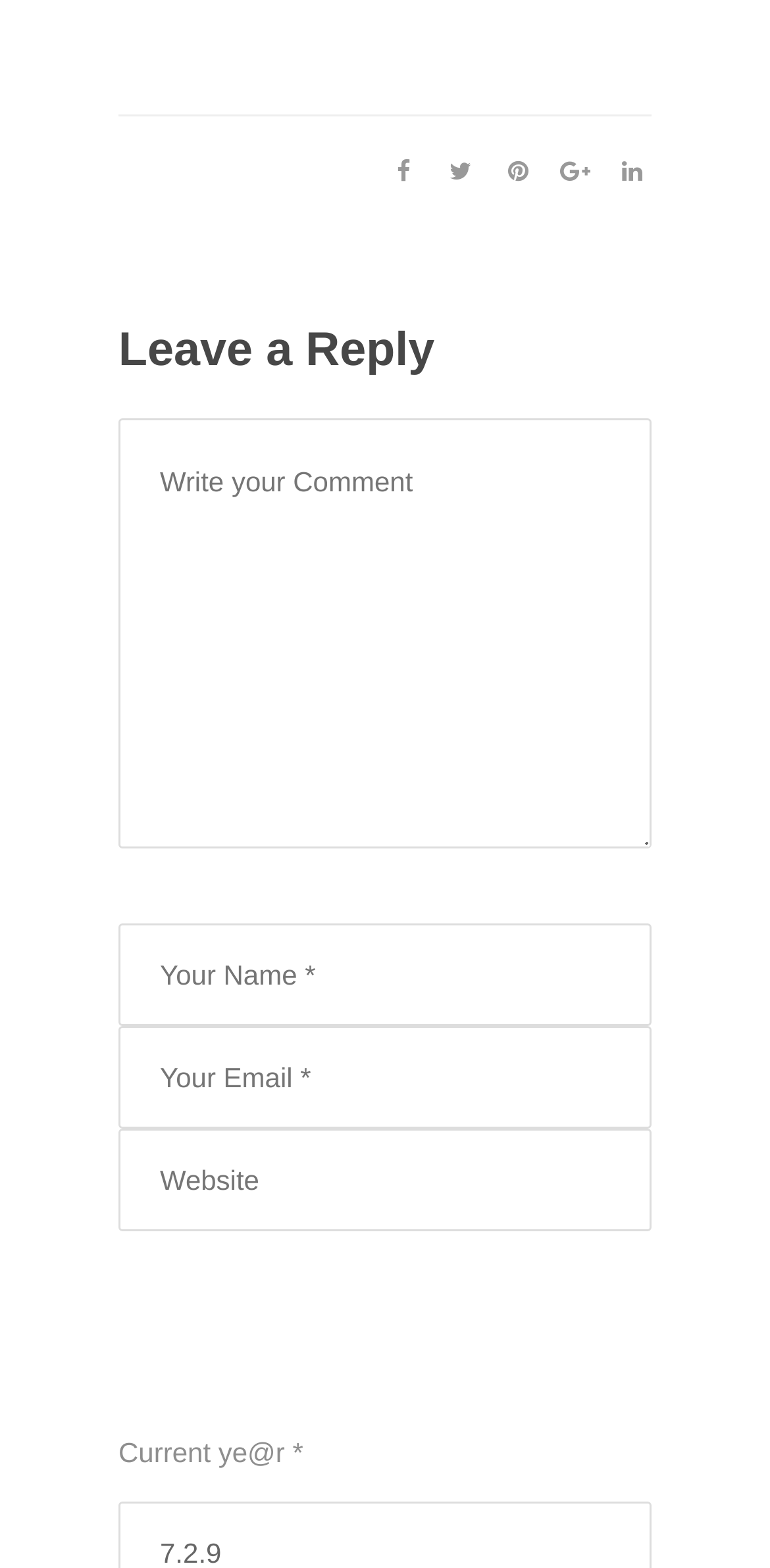Determine the bounding box of the UI component based on this description: "name="submit" value="Post Comment"". The bounding box coordinates should be four float values between 0 and 1, i.e., [left, top, right, bottom].

[0.154, 0.832, 0.628, 0.893]